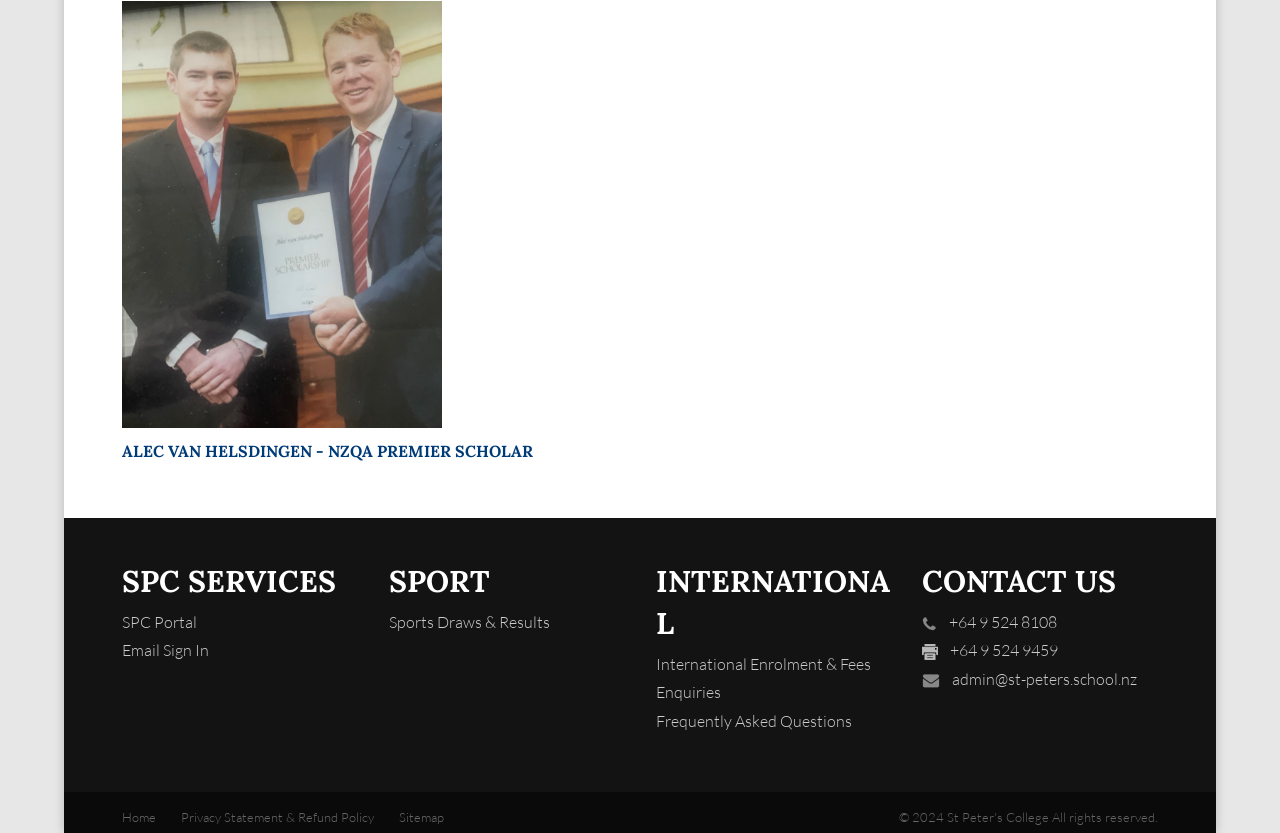Give a short answer to this question using one word or a phrase:
What is the phone number for contacting the school?

+64 9 524 8108